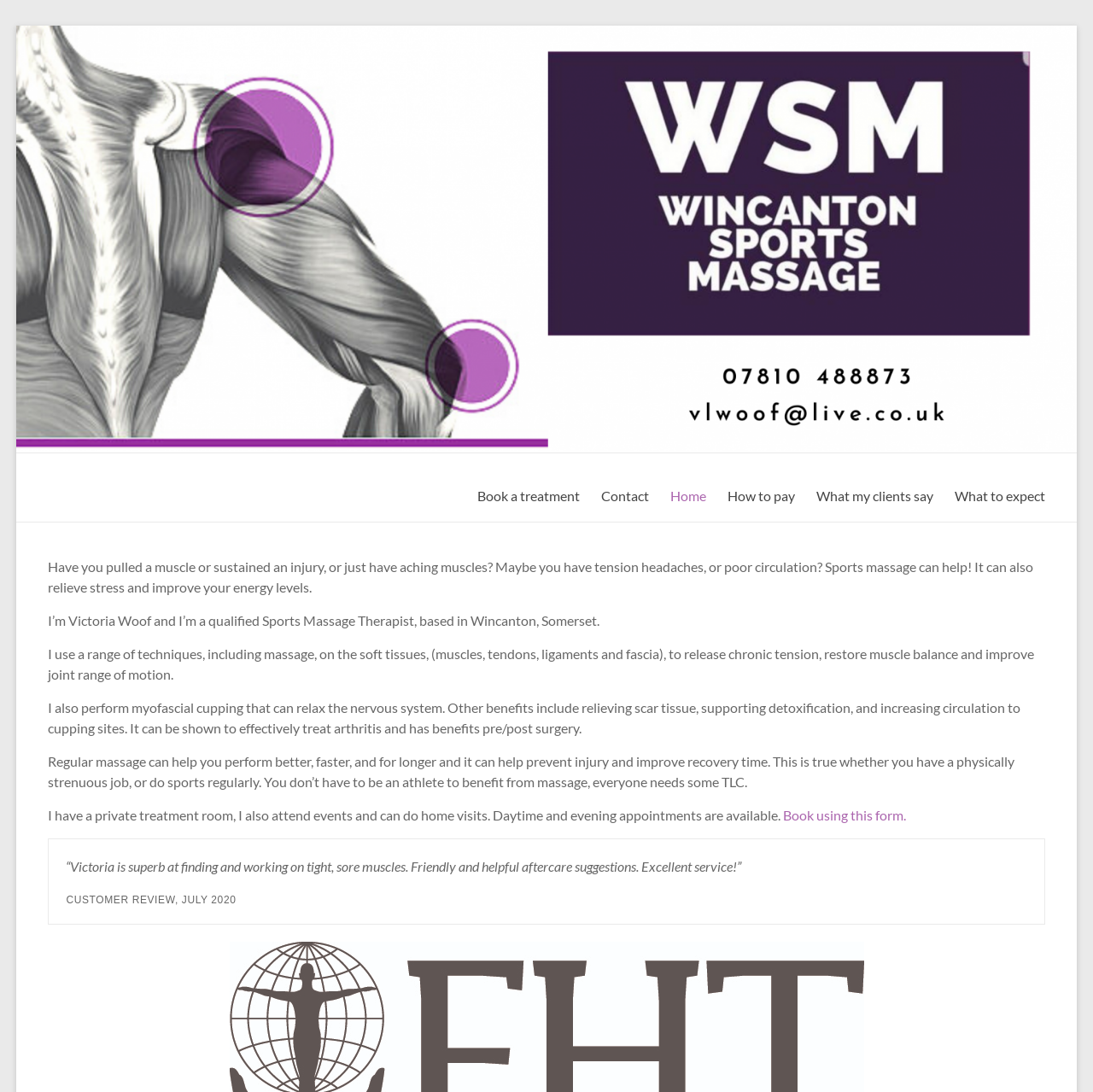Please provide the bounding box coordinates for the element that needs to be clicked to perform the following instruction: "Read customer reviews". The coordinates should be given as four float numbers between 0 and 1, i.e., [left, top, right, bottom].

[0.061, 0.786, 0.678, 0.801]